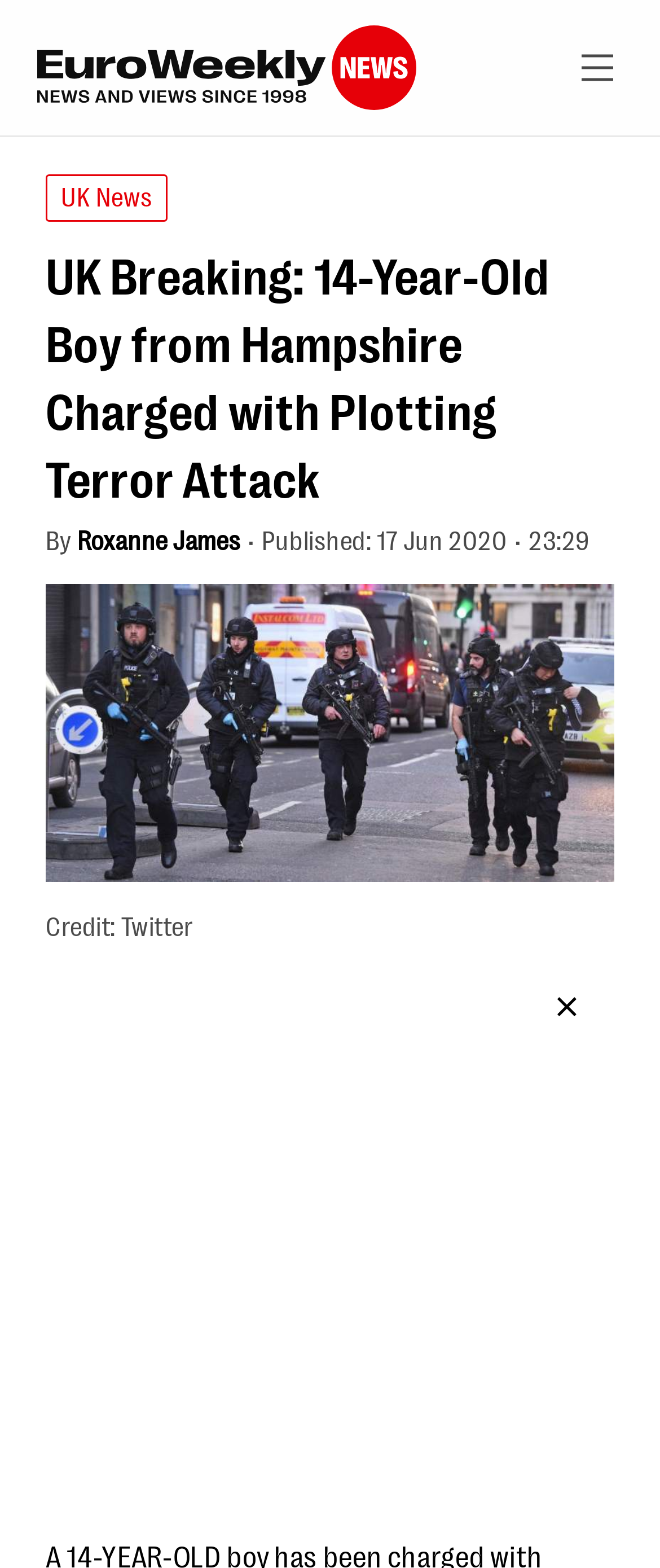Identify and provide the title of the webpage.

UK Breaking: 14-Year-Old Boy from Hampshire Charged with Plotting Terror Attack